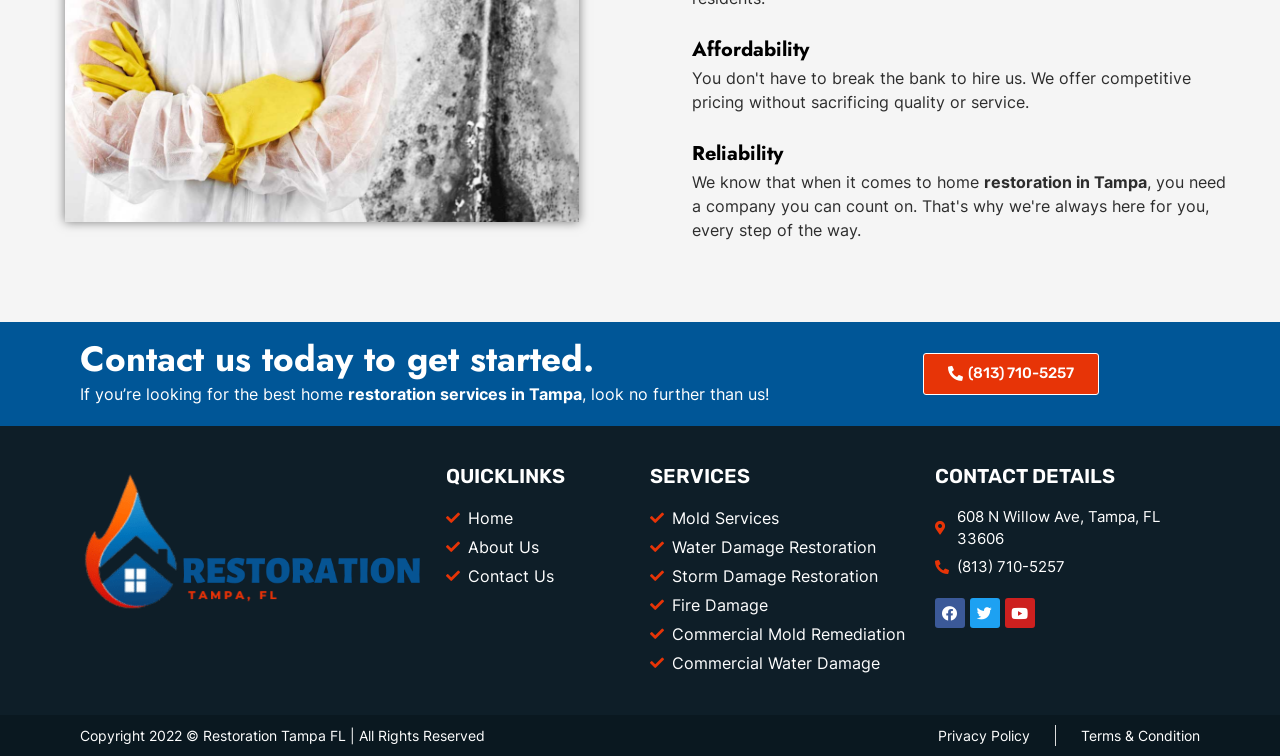Using the format (top-left x, top-left y, bottom-right x, bottom-right y), and given the element description, identify the bounding box coordinates within the screenshot: Privacy Policy

[0.733, 0.958, 0.805, 0.986]